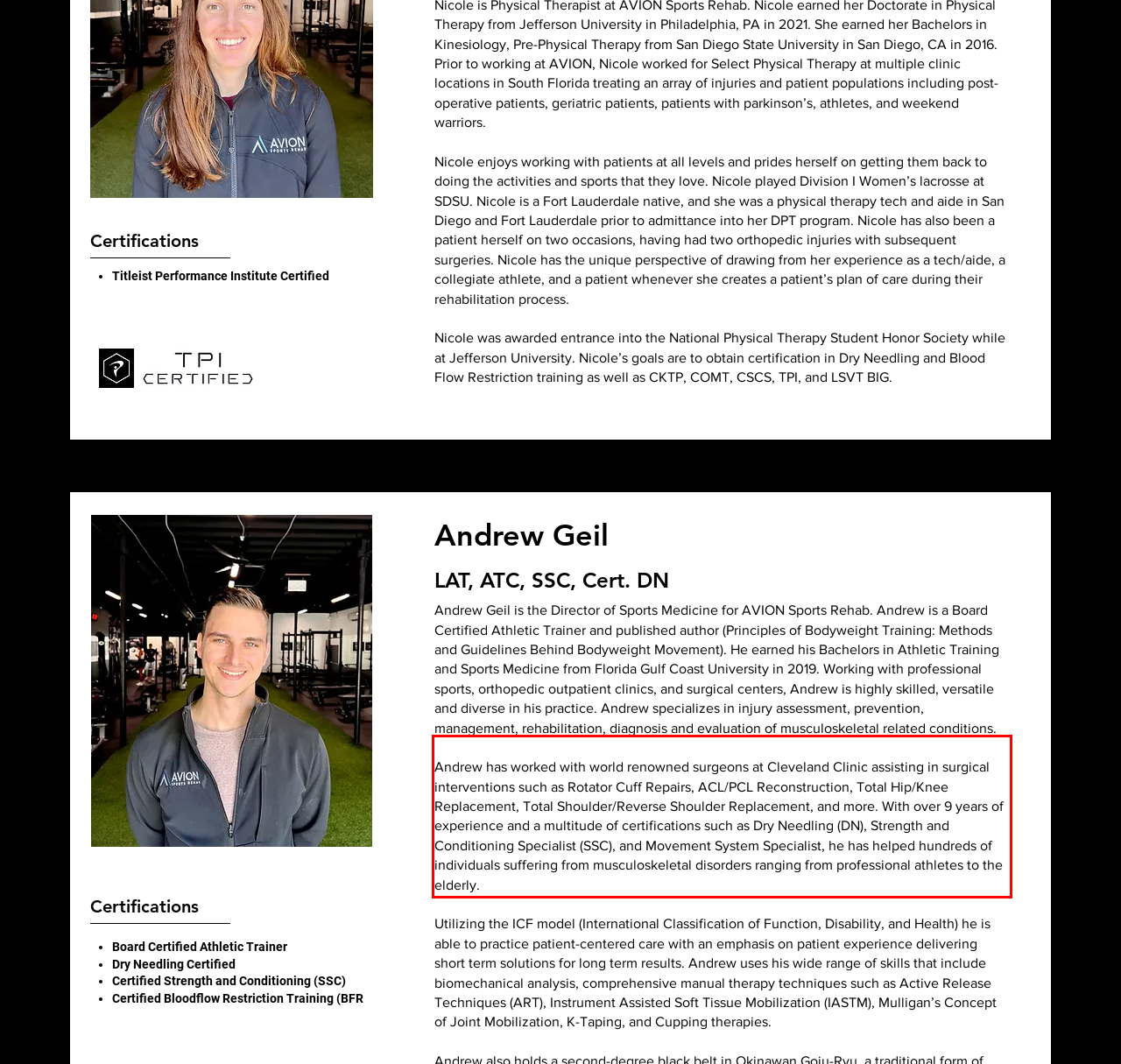You are provided with a webpage screenshot that includes a red rectangle bounding box. Extract the text content from within the bounding box using OCR.

Andrew has worked with world renowned surgeons at Cleveland Clinic assisting in surgical interventions such as Rotator Cuff Repairs, ACL/PCL Reconstruction, Total Hip/Knee Replacement, Total Shoulder/Reverse Shoulder Replacement, and more. With over 9 years of experience and a multitude of certifications such as Dry Needling (DN), Strength and Conditioning Specialist (SSC), and Movement System Specialist, he has helped hundreds of individuals suffering from musculoskeletal disorders ranging from professional athletes to the elderly.